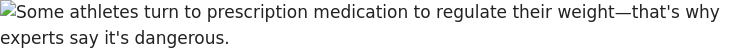Capture every detail in the image and describe it fully.

The image features a caption reading: "Some athletes turn to prescription medication to regulate their weight—that's why experts say it's dangerous." This statement highlights a growing concern among health experts regarding the use of prescription medications among athletes for weight management. It emphasizes the potential risks involved, suggesting that while these medications may be seen as a quick solution, they could pose significant health dangers. This serves as a prompt for athletes and individuals considering such approaches to re-evaluate their choices and consult healthcare professionals before making decisions about using prescription drugs for weight regulation.